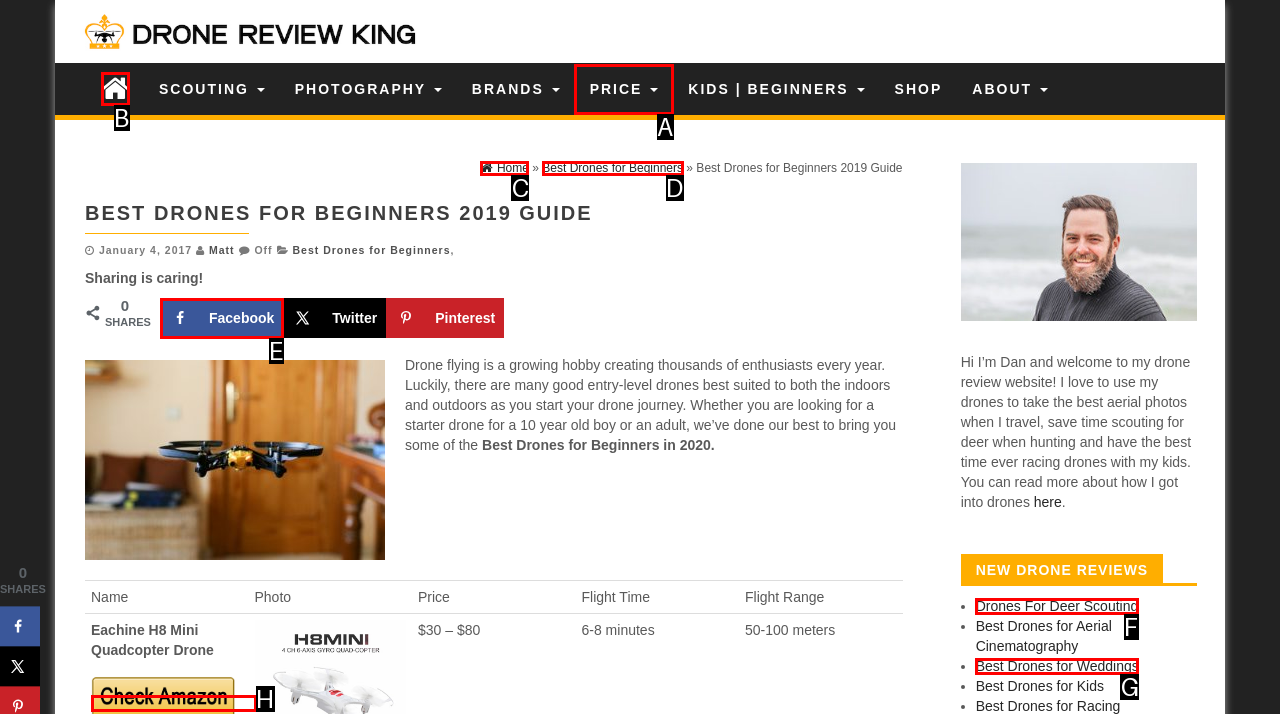Identify the UI element described as: Best Drones for Beginners
Answer with the option's letter directly.

D